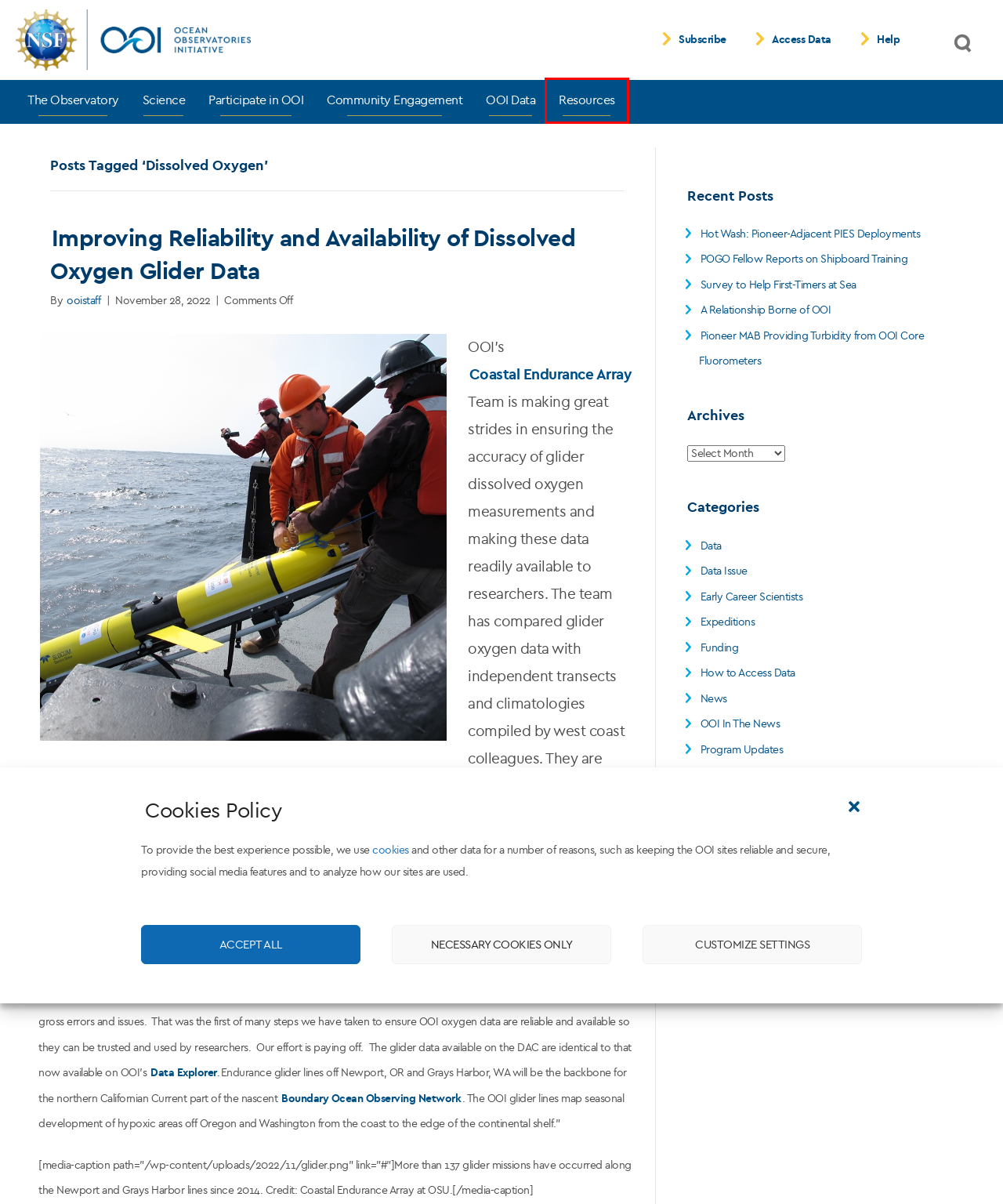You are presented with a screenshot of a webpage with a red bounding box. Select the webpage description that most closely matches the new webpage after clicking the element inside the red bounding box. The options are:
A. Subscribe - Ocean Observatories Initiative
B. Webinar  - Ocean Observatories Initiative
C. Resources - Ocean Observatories Initiative
D. How to Participate - Ocean Observatories Initiative
E. workshop  - Ocean Observatories Initiative
F. Hot Wash: Pioneer-Adjacent PIES Deployments - Ocean Observatories Initiative
G. Technical Innovations  - Ocean Observatories Initiative
H. A Relationship Borne of OOI   - Ocean Observatories Initiative

C